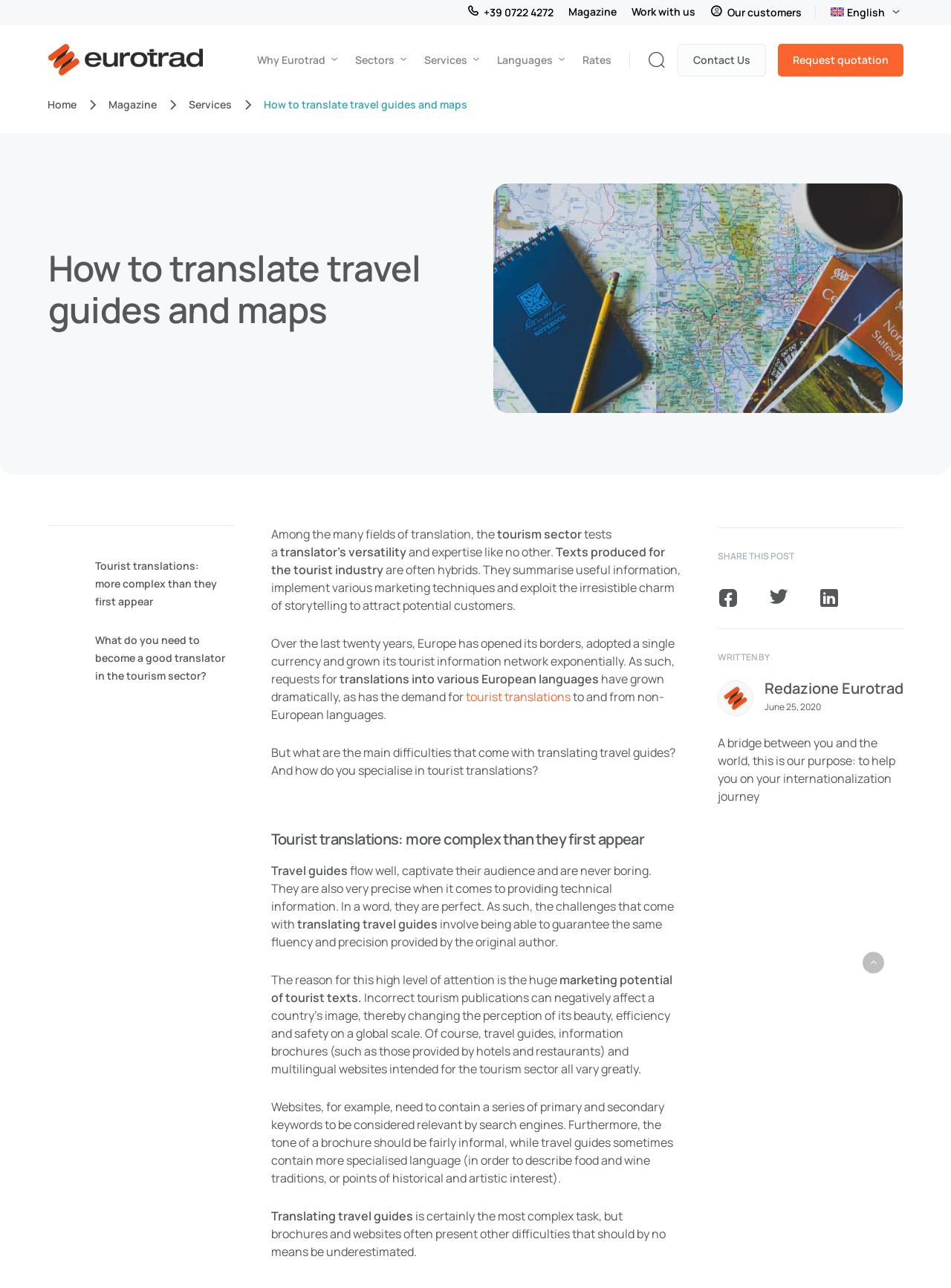Find the bounding box coordinates of the clickable area required to complete the following action: "read blog post".

None